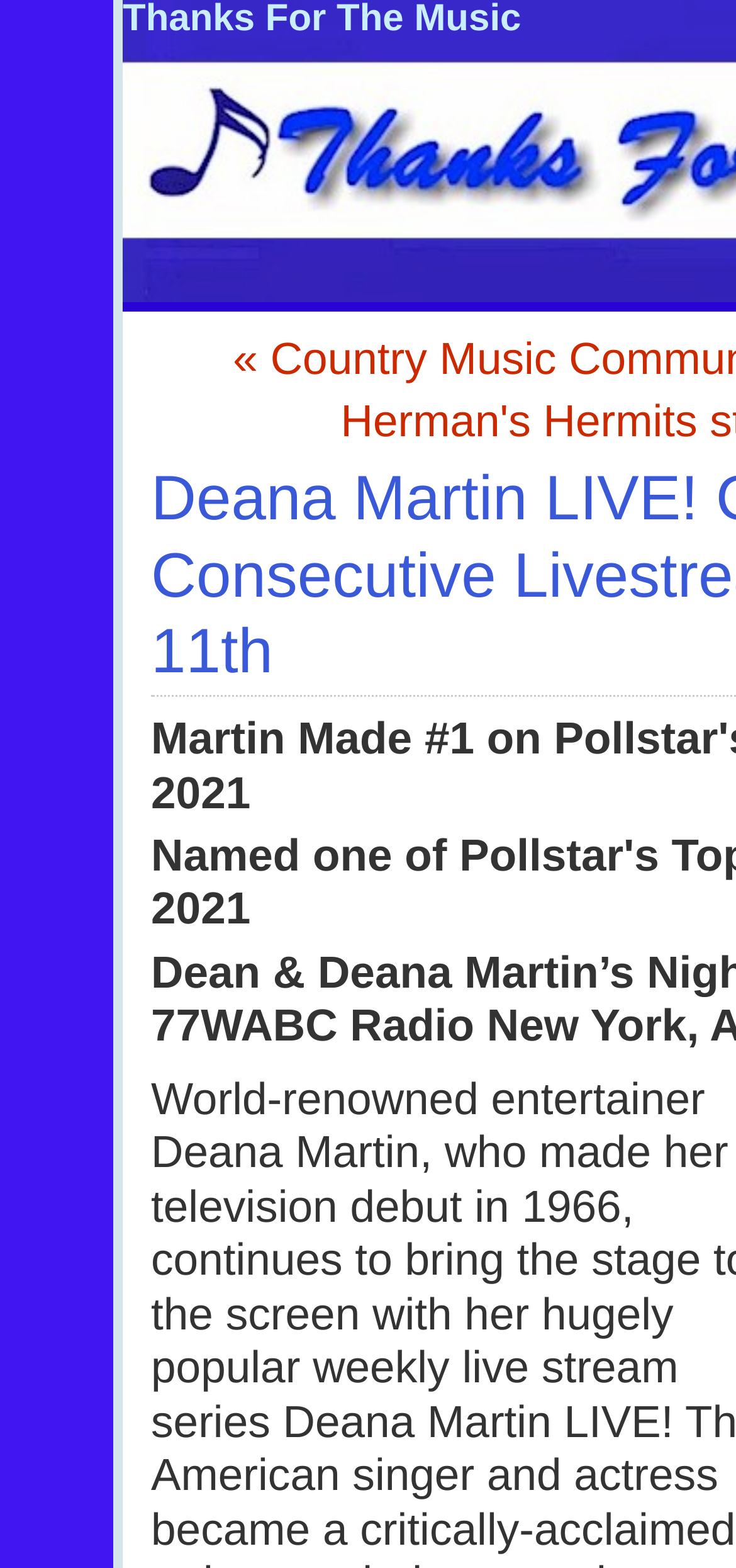Can you locate the main headline on this webpage and provide its text content?

Thanks For The Music